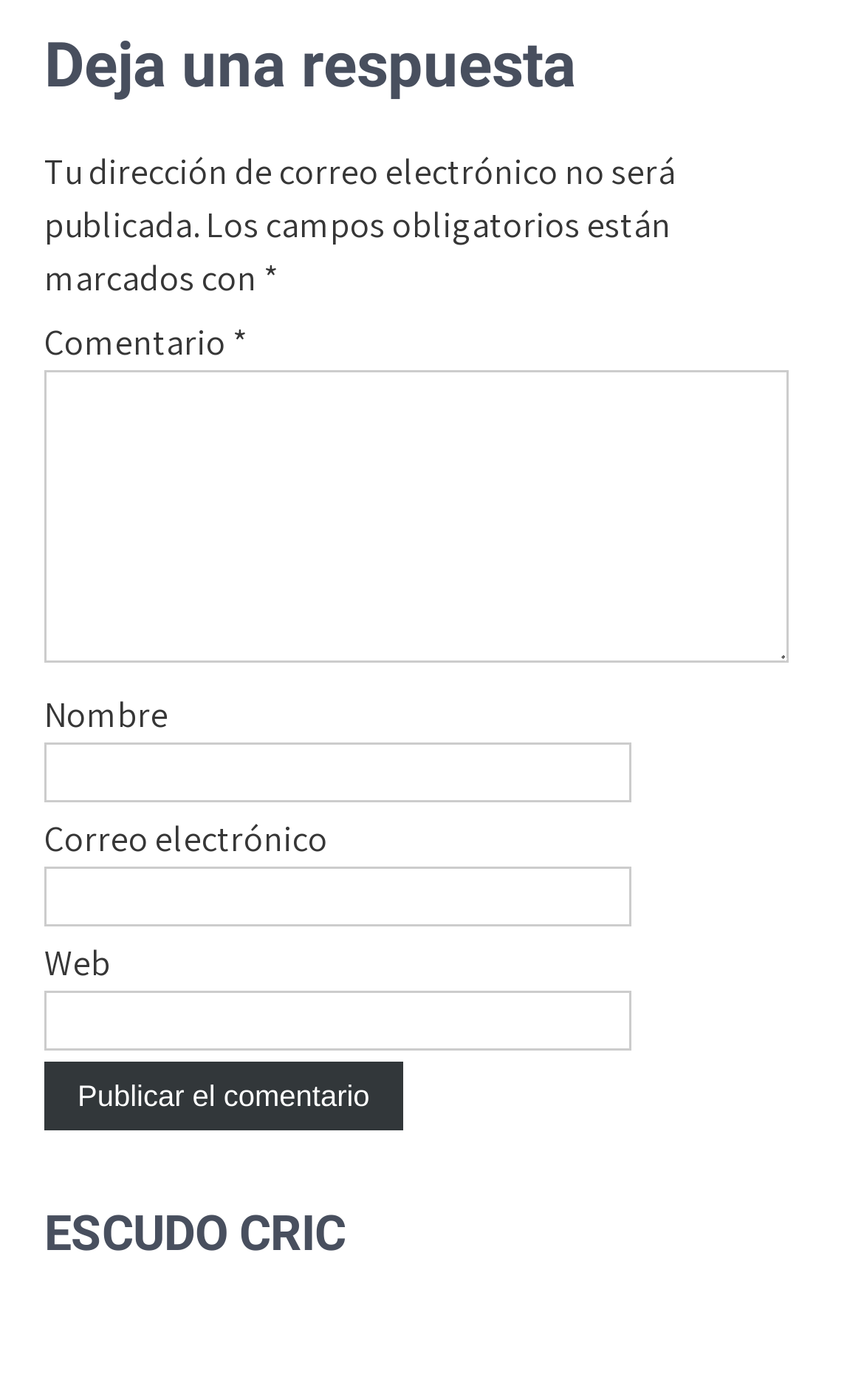Reply to the question with a single word or phrase:
What is the label of the button below the 'Web' textbox?

Publicar el comentario